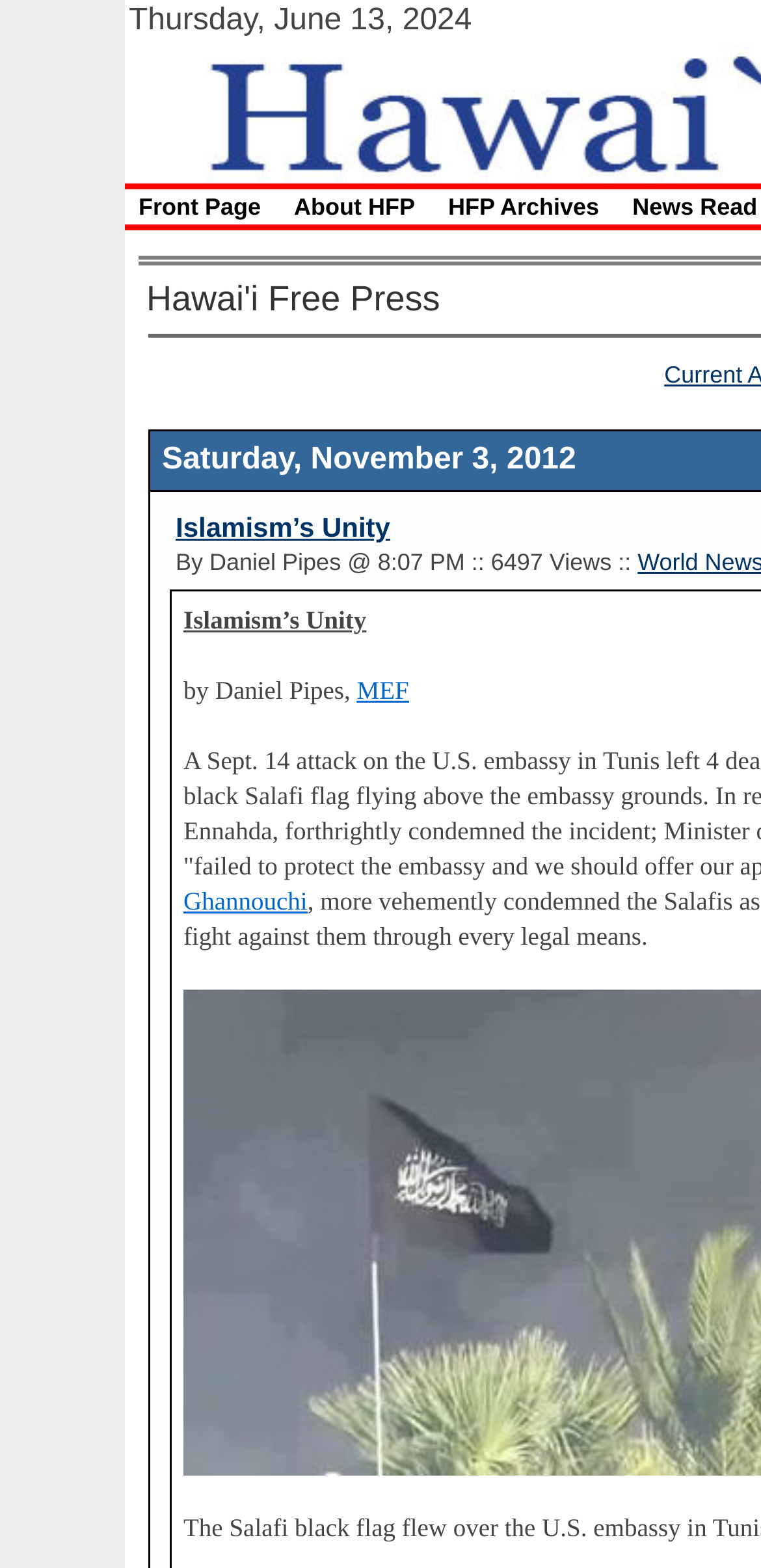Locate the bounding box of the UI element described in the following text: "MEF".

[0.469, 0.432, 0.537, 0.449]